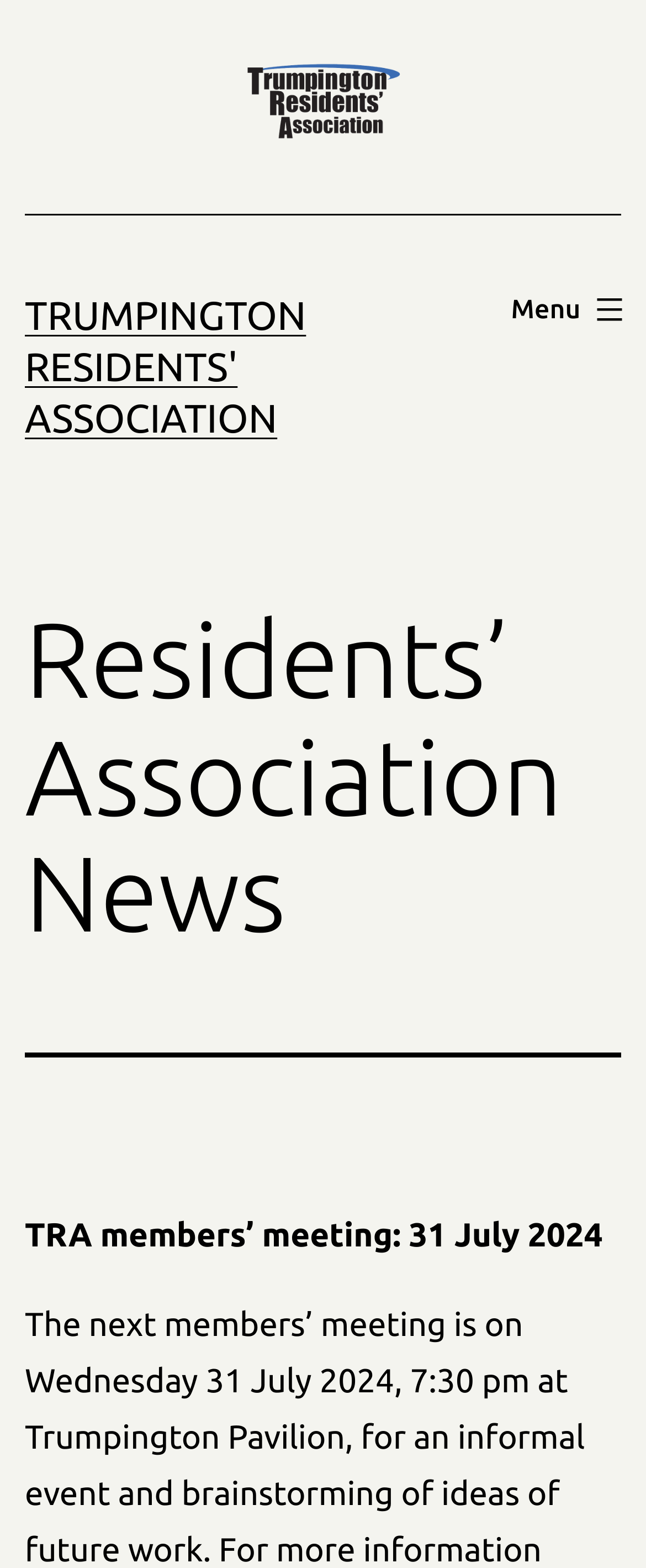Answer the question using only a single word or phrase: 
What is the name of the residents' association?

Trumpington Residents' Association